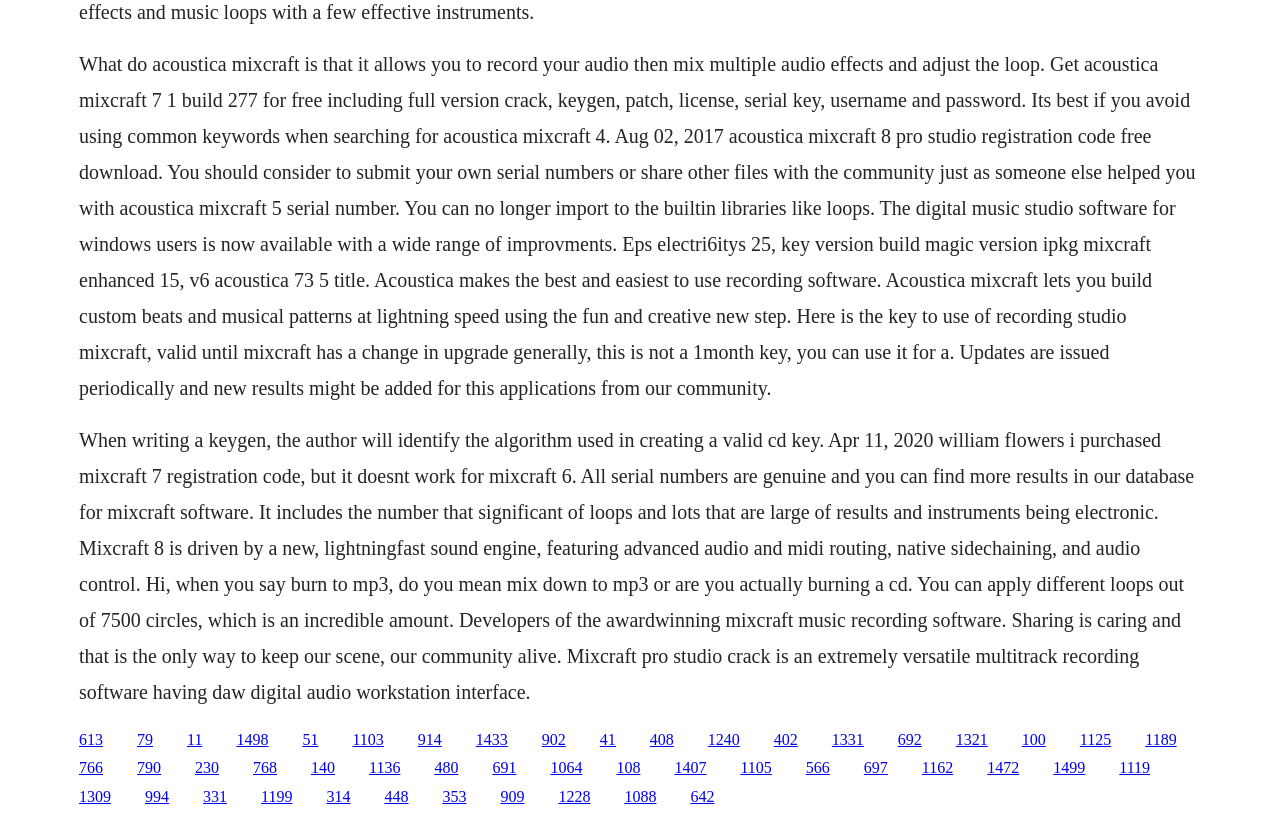Find the bounding box coordinates of the clickable area that will achieve the following instruction: "Click the link '1498'".

[0.185, 0.891, 0.21, 0.912]